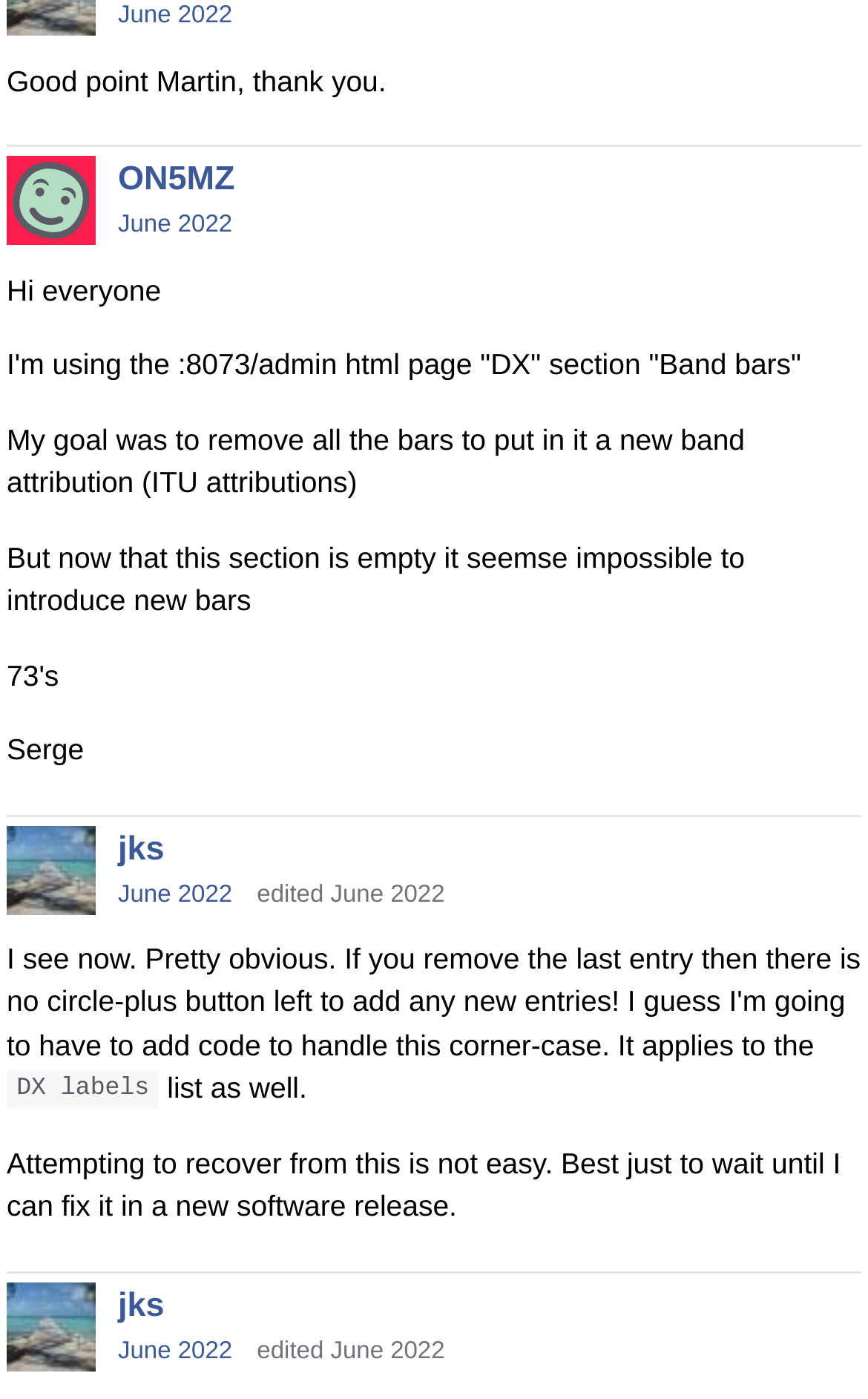Using the elements shown in the image, answer the question comprehensively: Who edited their comment on June 22, 2022?

I found a generic element with the text 'Edited June 22, 2022 8:28AM by jks.' which indicates that 'jks' edited their comment on June 22, 2022.